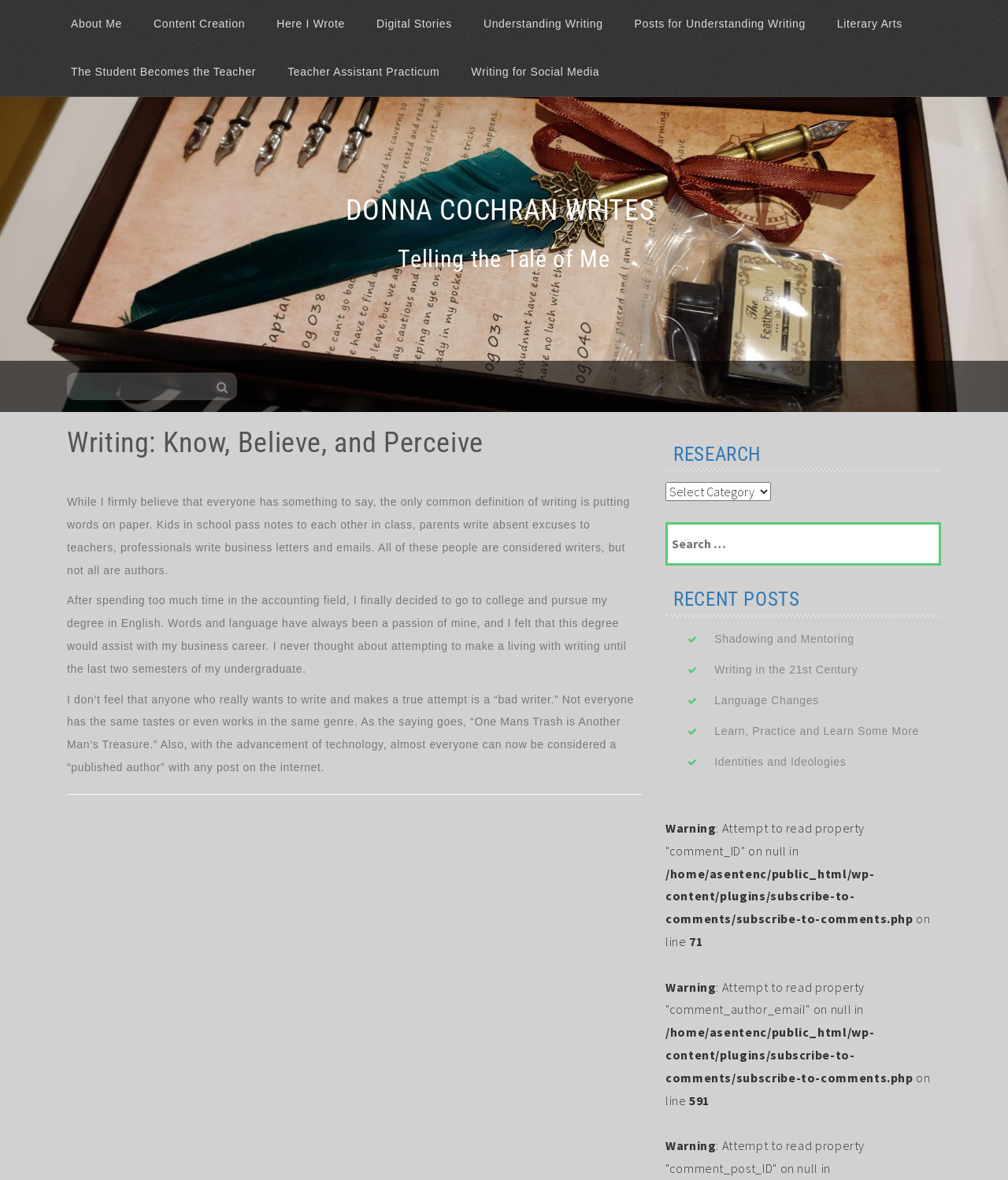Please provide a one-word or short phrase answer to the question:
What is the topic of the article?

Writing